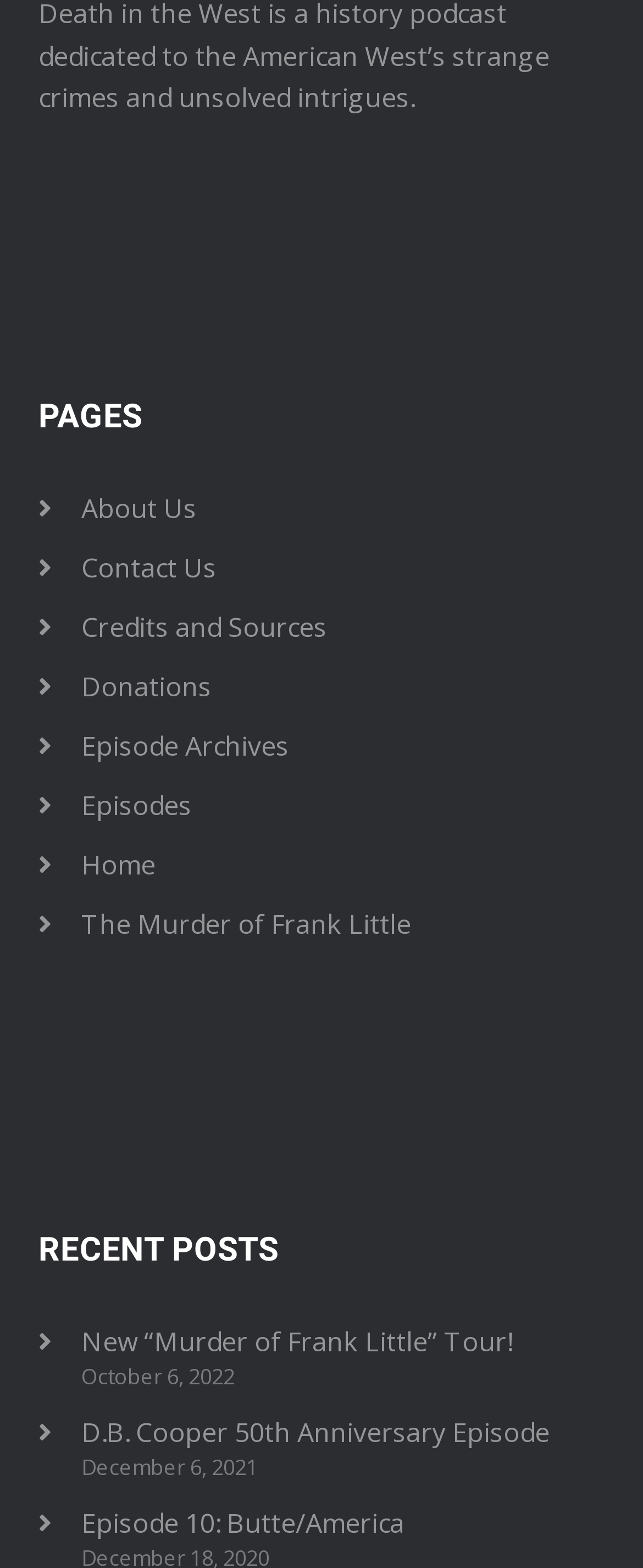Highlight the bounding box coordinates of the element you need to click to perform the following instruction: "check recent post on December 6, 2021."

[0.127, 0.926, 0.401, 0.945]